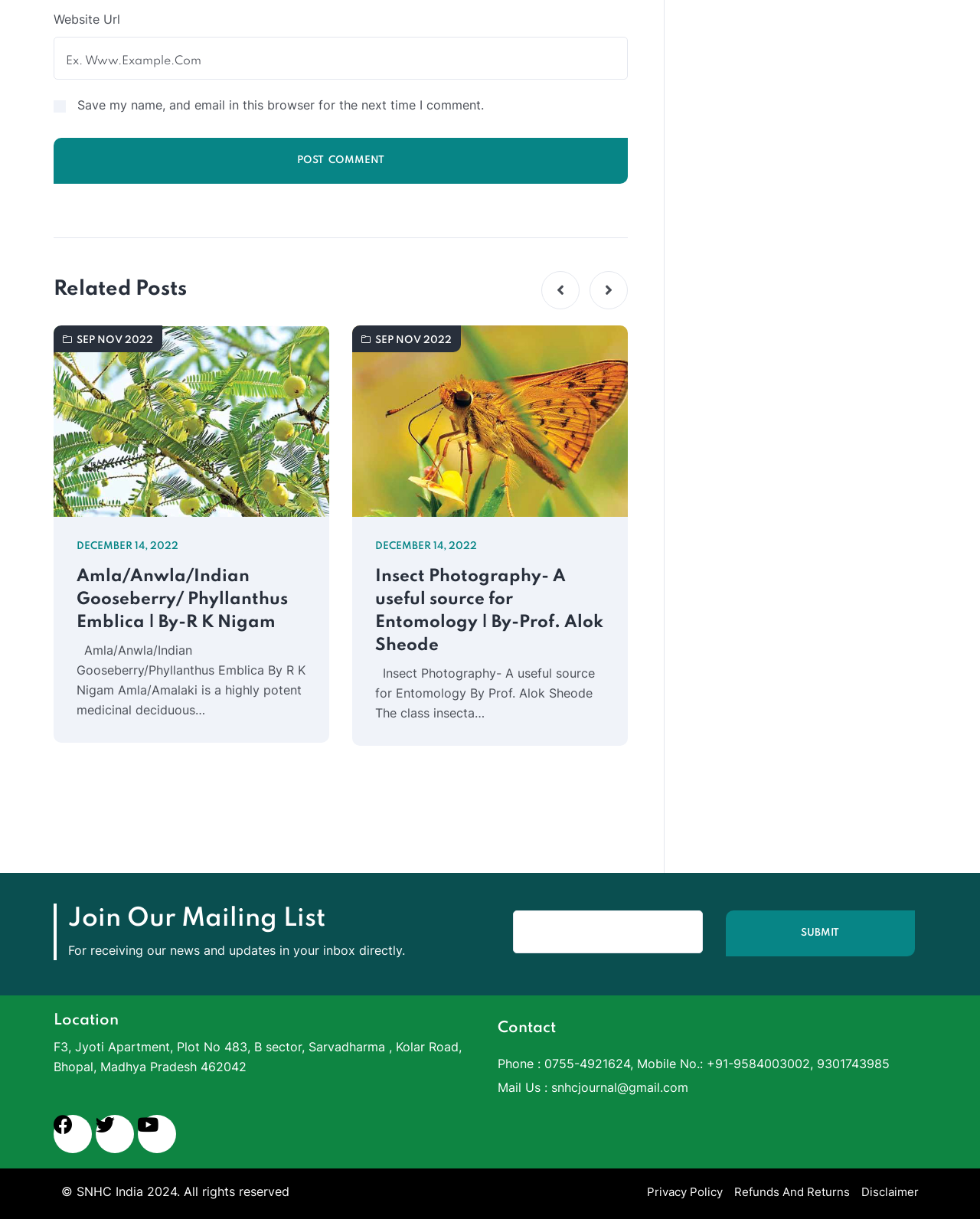Provide a thorough and detailed response to the question by examining the image: 
What is the name of the location mentioned on the website?

I read the address listed under the 'Location' section, which mentions 'F3, Jyoti Apartment, Plot No 483, B sector, Sarvadharma, Kolar Road, Bhopal, Madhya Pradesh 462042'. The name of the location is Jyoti Apartment.